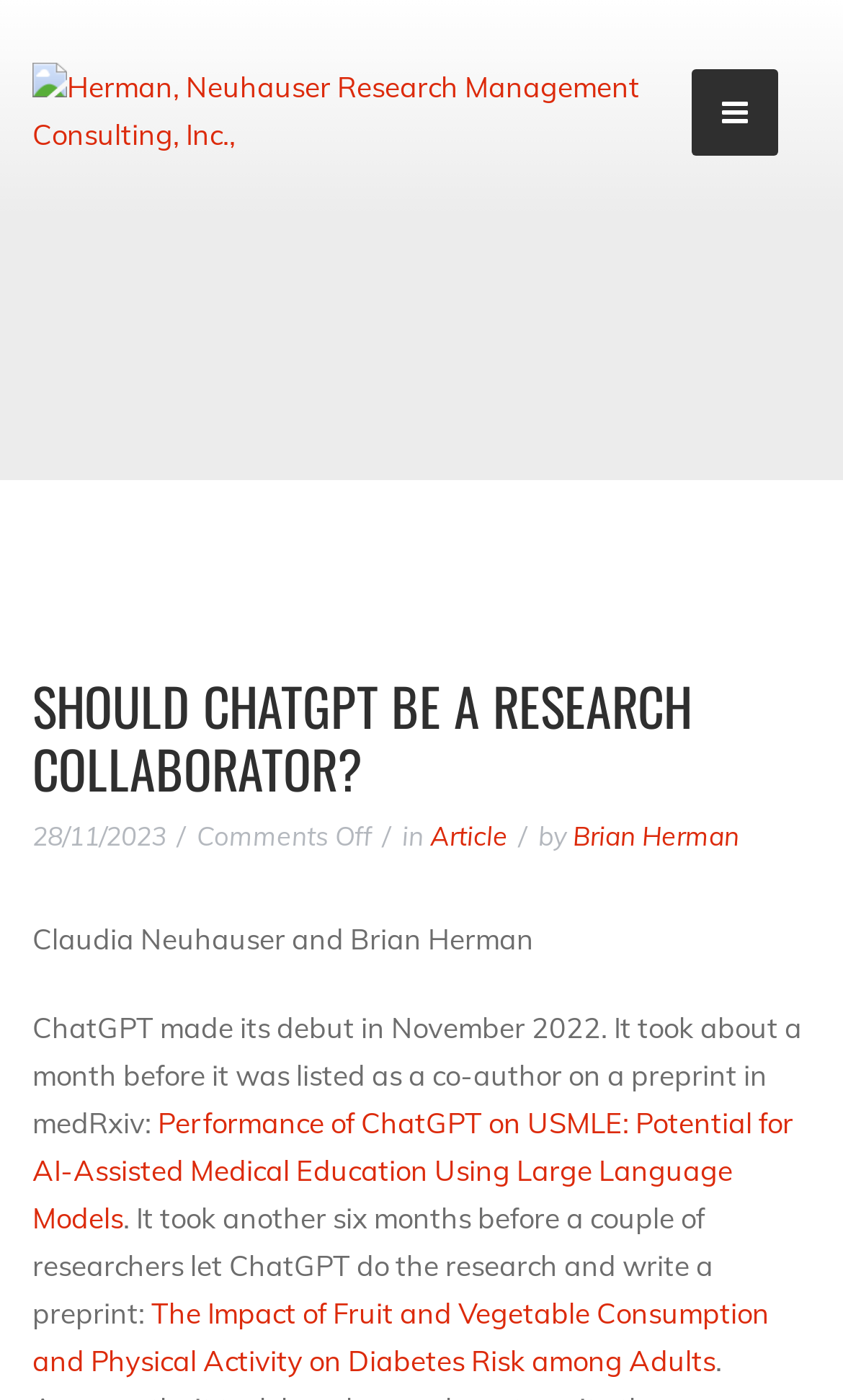Answer succinctly with a single word or phrase:
What is the topic of the article?

ChatGPT as a research collaborator